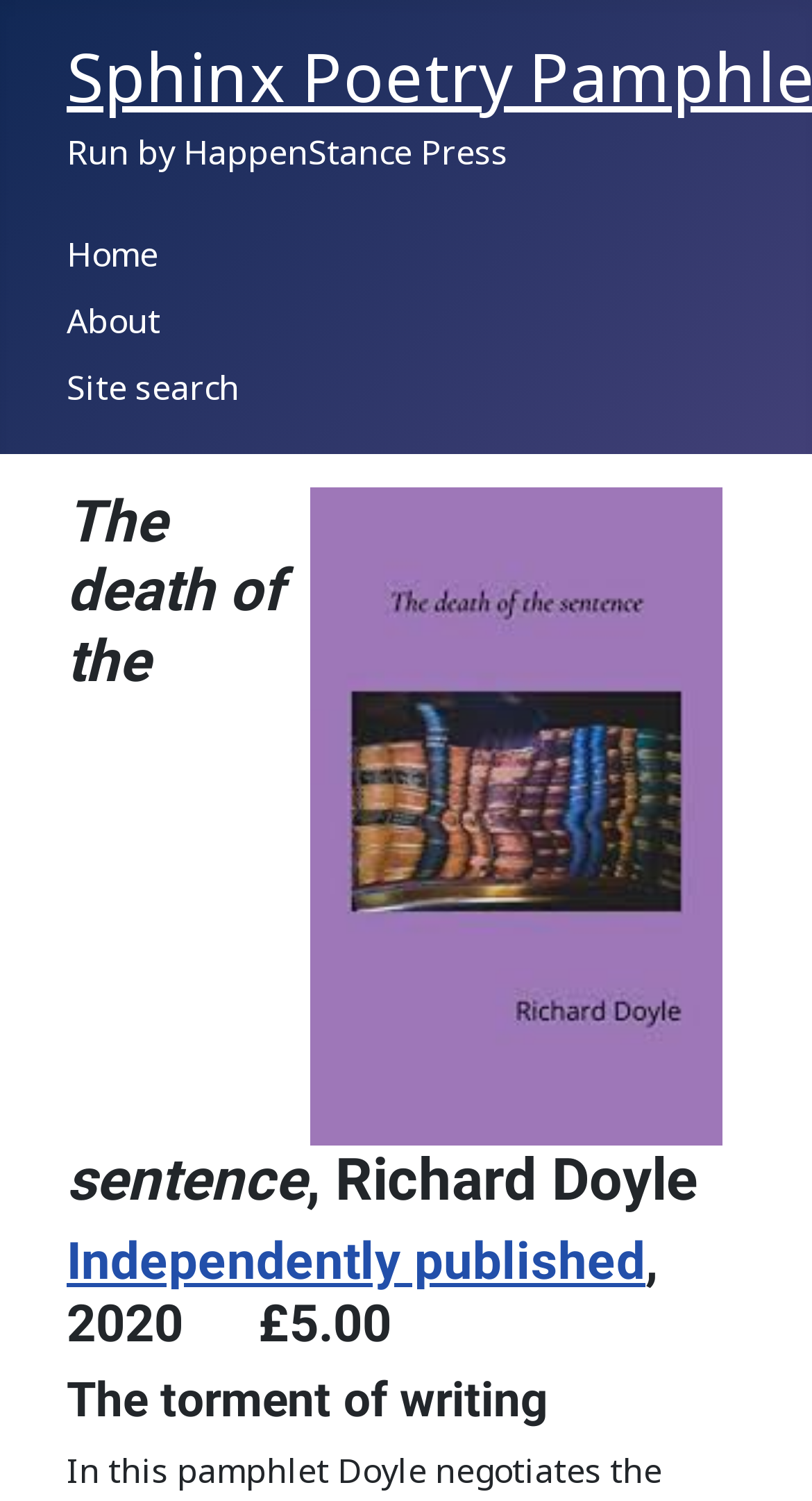Please find the bounding box for the UI element described by: "Home".

[0.082, 0.154, 0.195, 0.185]